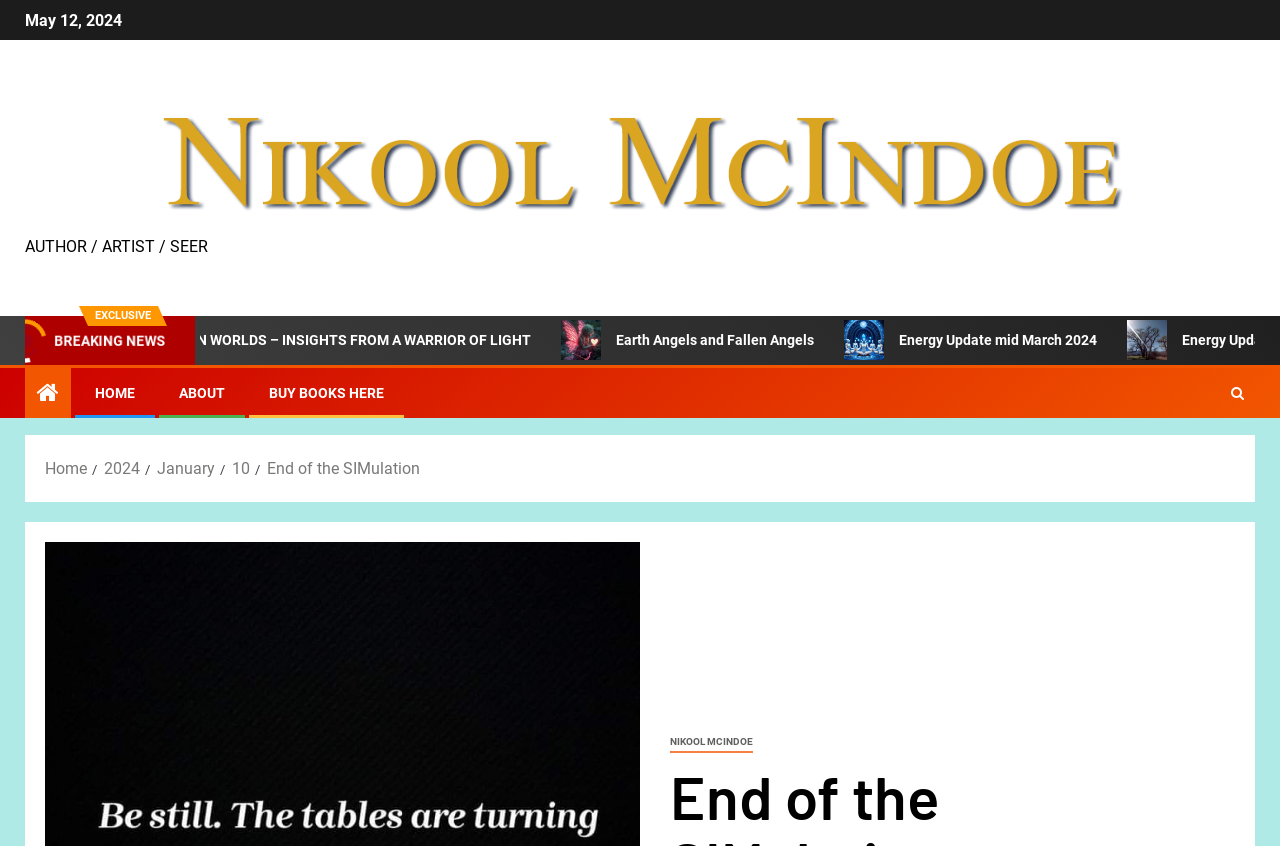What is the title of the first article? Look at the image and give a one-word or short phrase answer.

Earth Angels and Fallen Angels